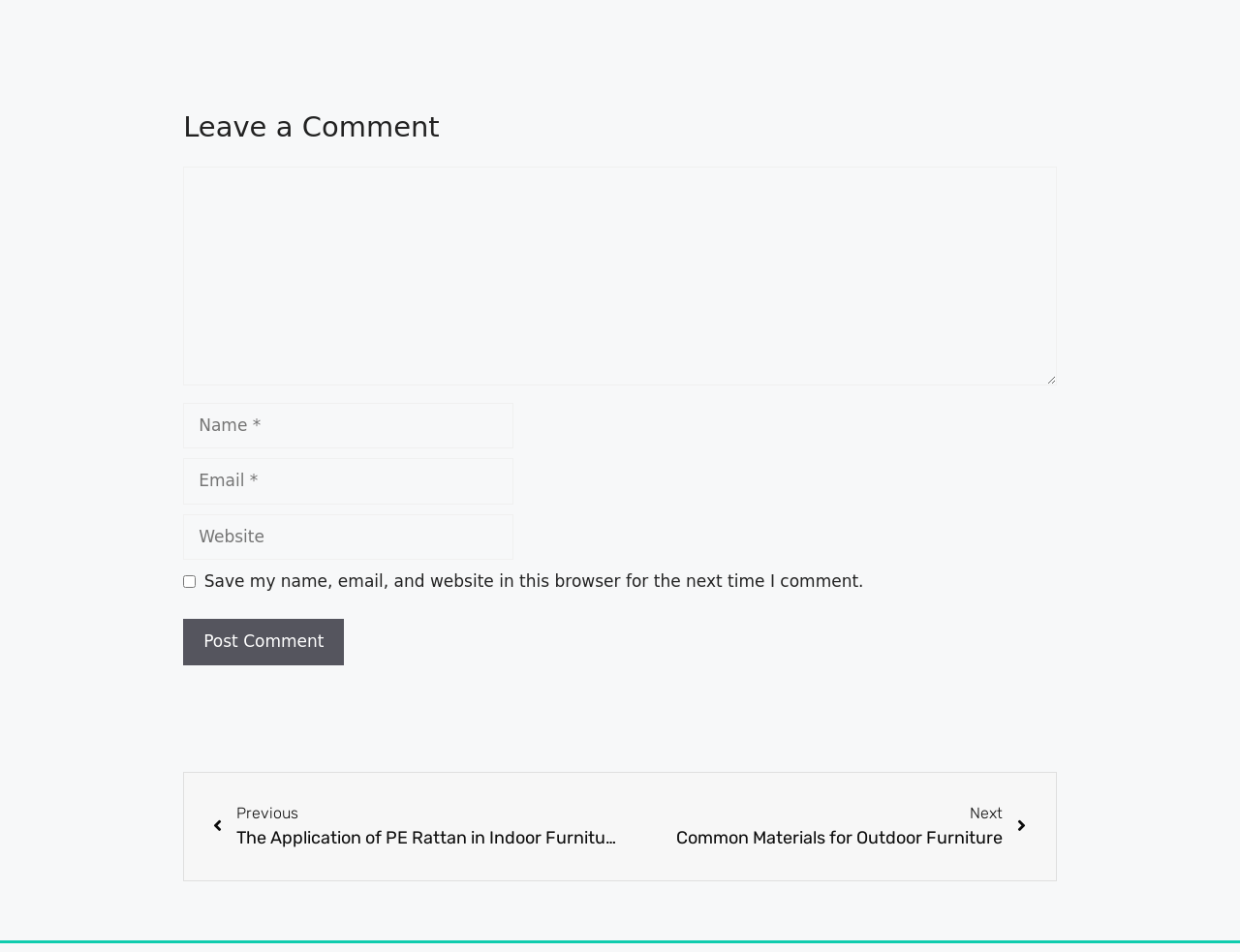What is the button below the textboxes for?
Using the image, answer in one word or phrase.

Post comment